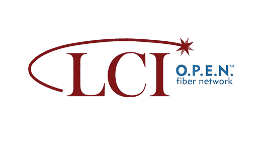Explain the image in a detailed and thorough manner.

The image features the logo of LCI (Lincolnville Communications, Inc.), prominently displaying the letters "LCI" in a bold, stylized red font. Above the "I," a small star shines, adding a vibrant touch to the design. Below the primary logo, the tagline “O.P.E.N. fiber network” is presented in a modern blue typeface, underscoring the company’s commitment to providing advanced fiber-optic internet services. This logo is likely associated with telecommunications and reflects the company's identity as a provider of reliable and innovative communication solutions.